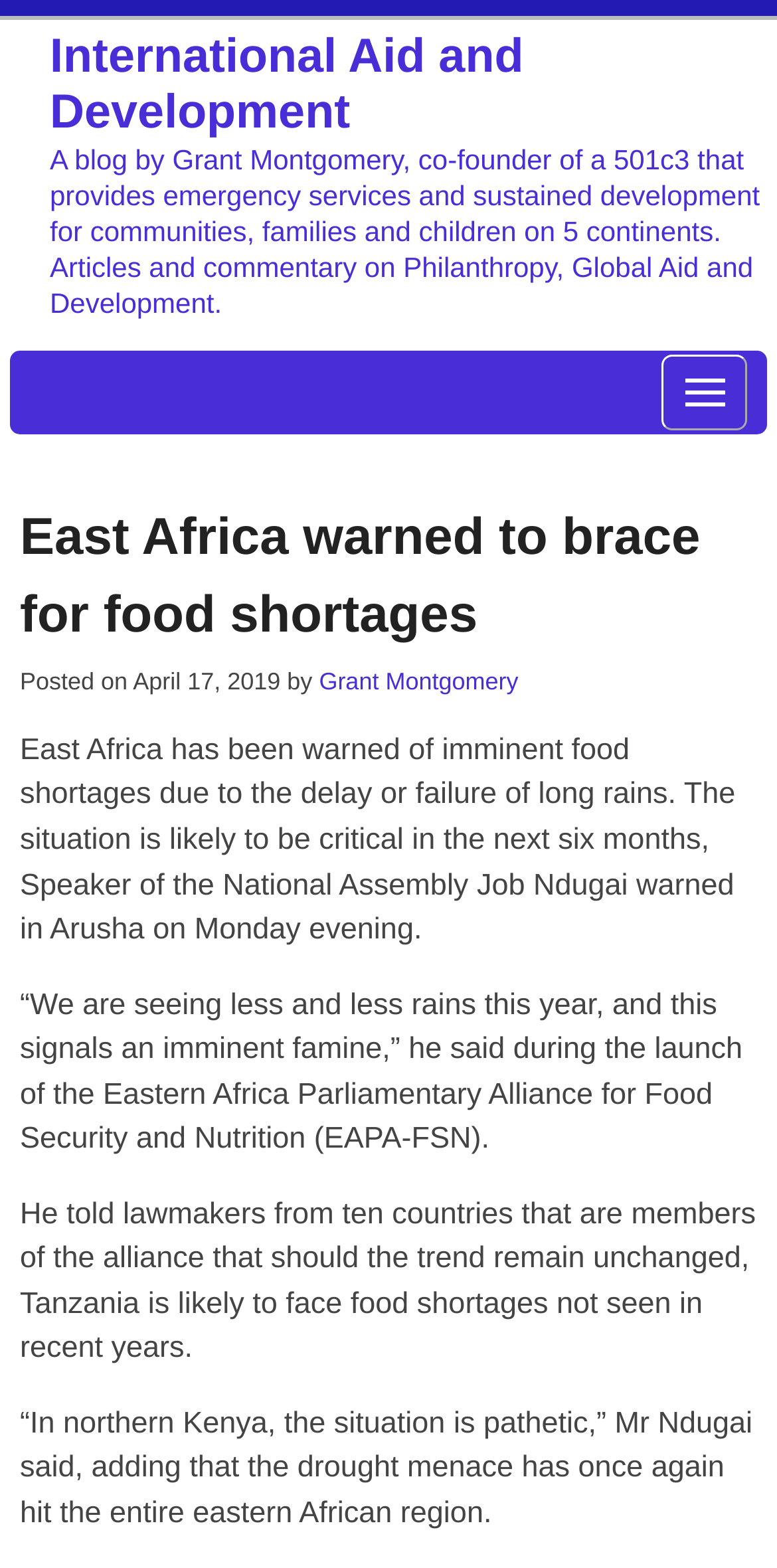Offer a comprehensive description of the webpage’s content and structure.

This webpage is a blog post titled "East Africa warned to brace for food shortages : International Aid and Development" by Grant Montgomery, co-founder of a 501c3 organization that provides emergency services and sustained development for communities, families, and children on 5 continents. 

At the top left of the page, there is a link to "International Aid and Development". Below it, there is a brief description of the blog, mentioning its focus on philanthropy, global aid, and development. 

On the top right, there is a "Menu" button with an accompanying icon. 

The main content of the page is a news article about food shortages in East Africa. The article's title, "East Africa warned to brace for food shortages", is prominently displayed near the top of the page. Below the title, there is a link to the article itself. 

The article's metadata, including the posting date "April 17, 2019", and the author "Grant Montgomery", are displayed below the title. 

The article's content is divided into several paragraphs, describing the warning given by the Speaker of the National Assembly, Job Ndugai, about the imminent food shortages in East Africa due to the delay or failure of long rains. The article quotes Mr. Ndugai's statements about the situation in Tanzania and northern Kenya.